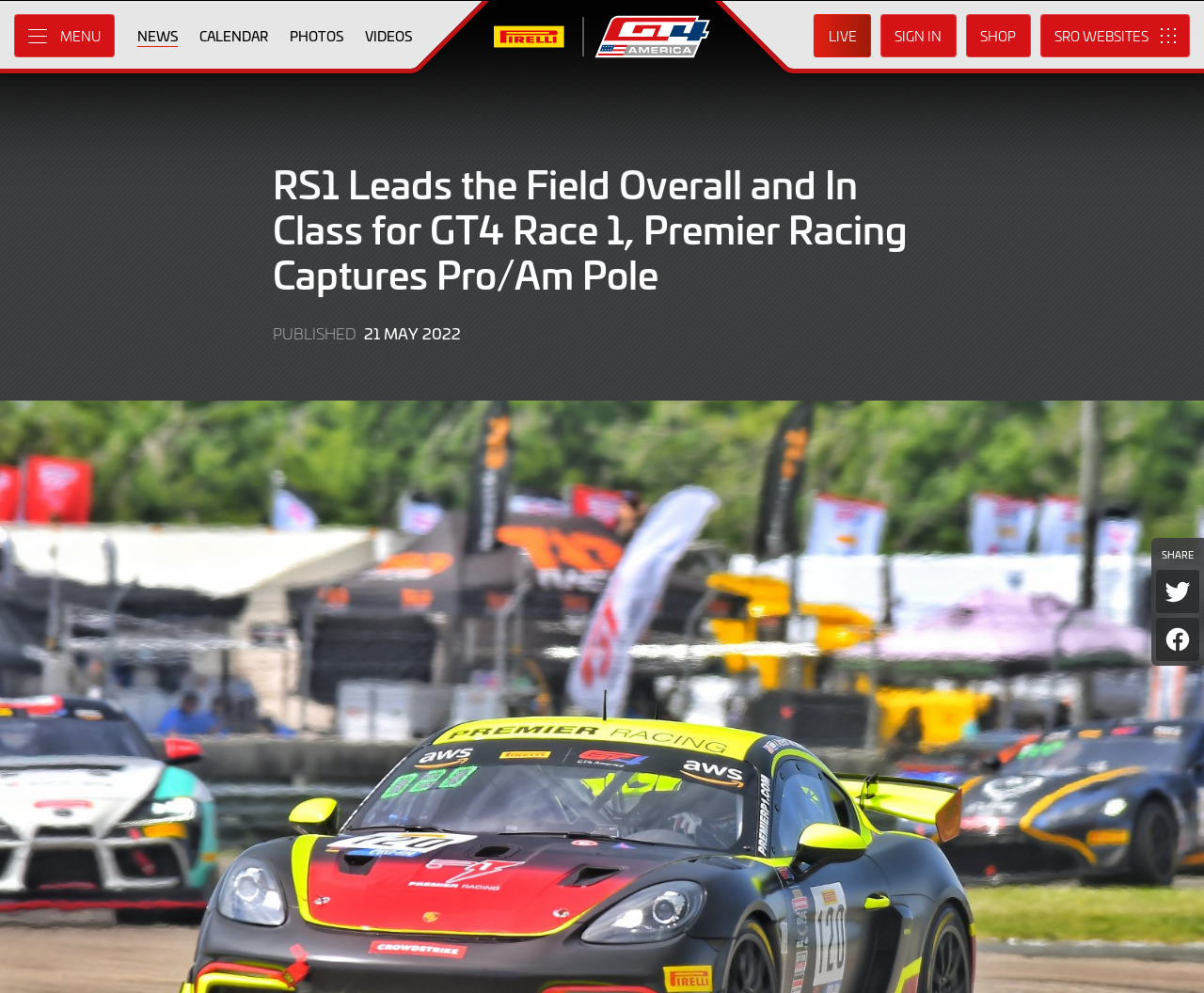Please determine the bounding box coordinates of the section I need to click to accomplish this instruction: "View PHOTOS".

[0.234, 0.014, 0.293, 0.058]